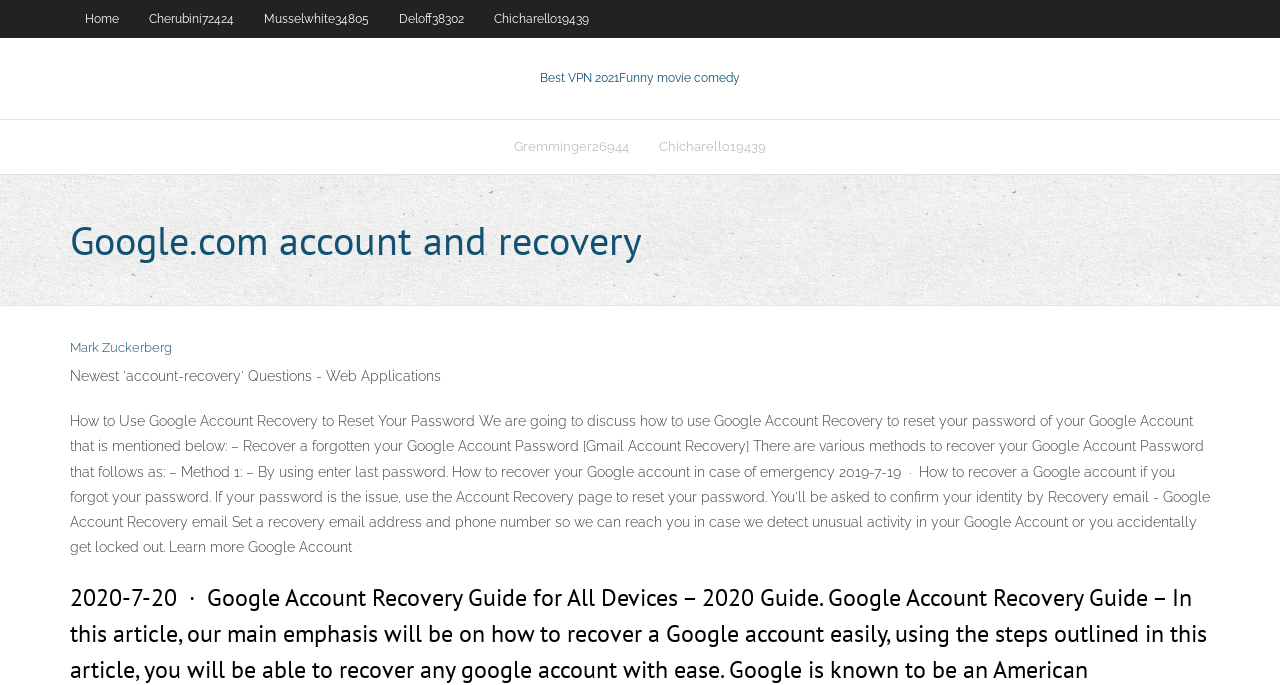Determine the bounding box coordinates for the UI element with the following description: "Chicharello19439". The coordinates should be four float numbers between 0 and 1, represented as [left, top, right, bottom].

[0.503, 0.175, 0.61, 0.253]